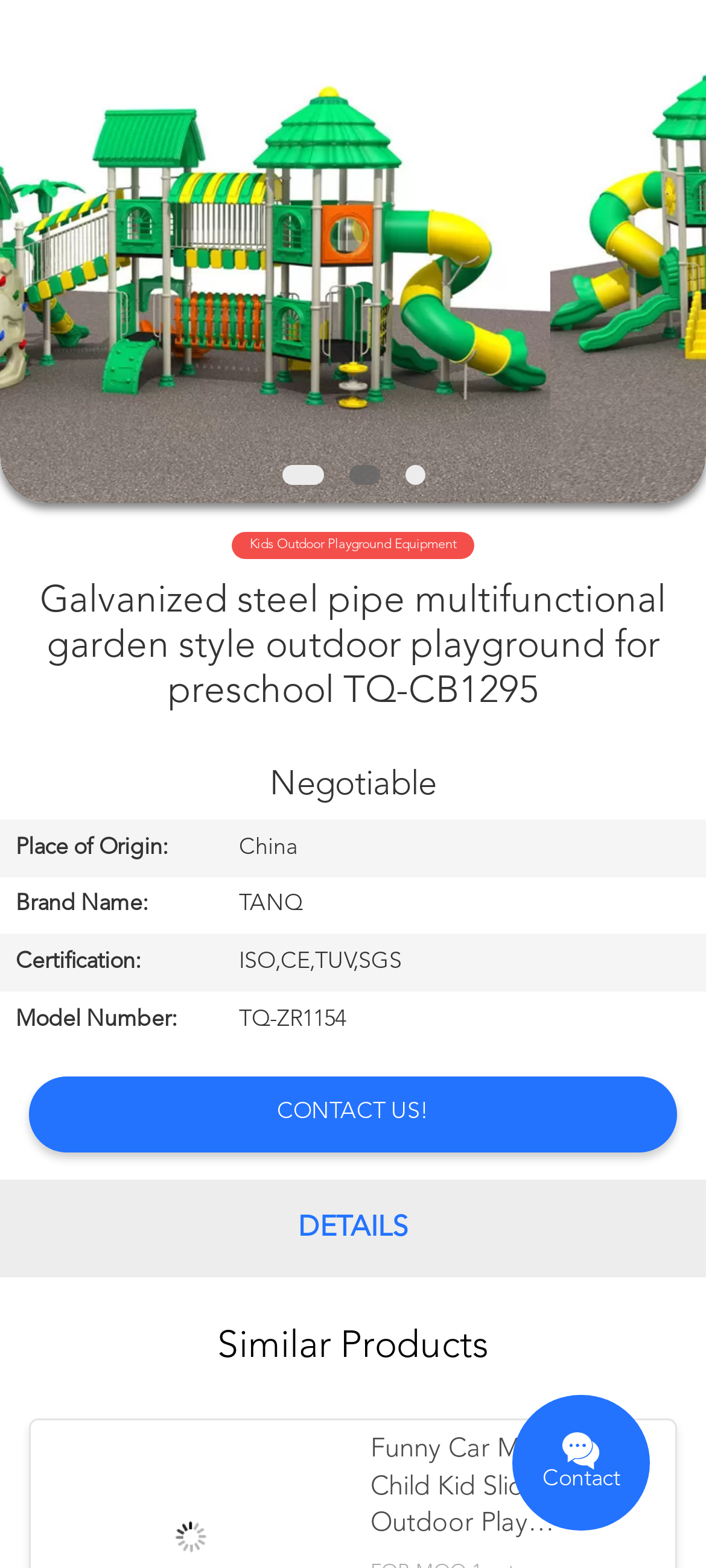Given the description Contact Us!, predict the bounding box coordinates of the UI element. Ensure the coordinates are in the format (top-left x, top-left y, bottom-right x, bottom-right y) and all values are between 0 and 1.

[0.392, 0.703, 0.608, 0.717]